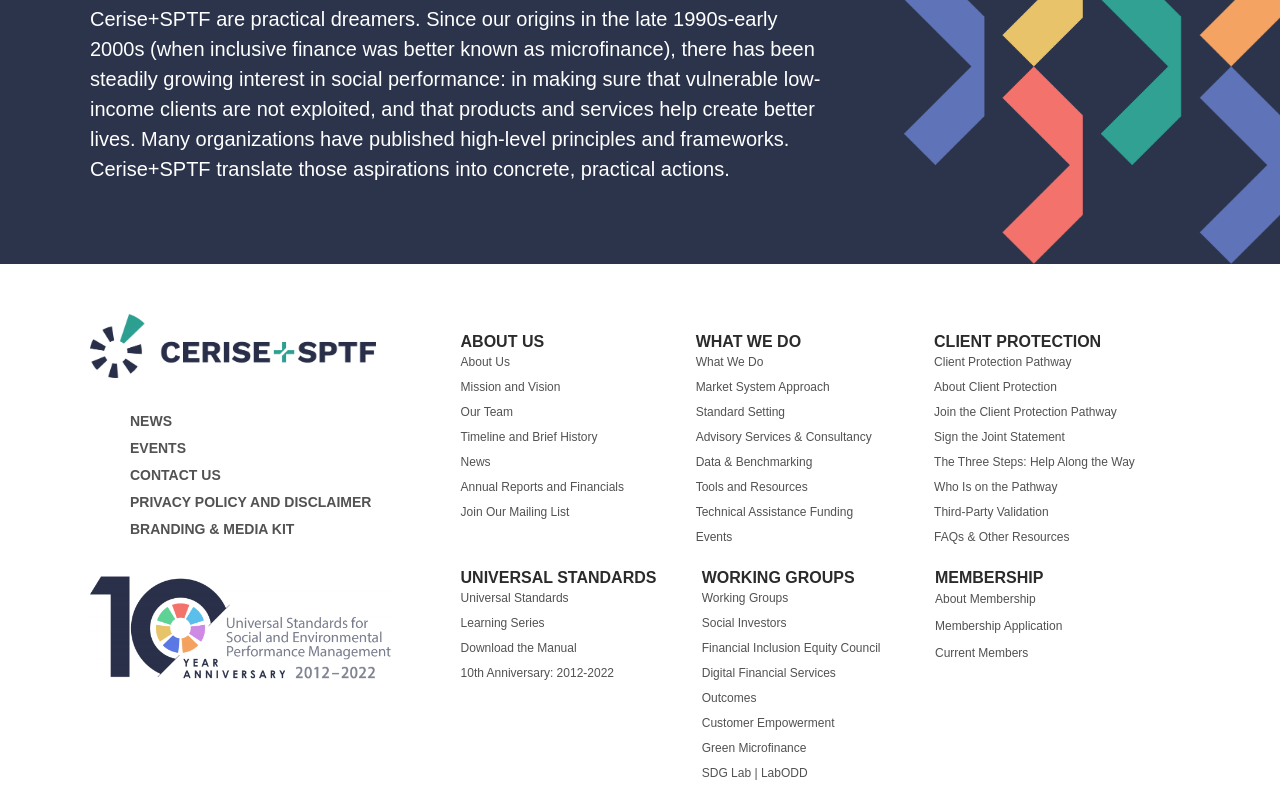Identify the bounding box coordinates of the element to click to follow this instruction: 'Click on the 'NEWS' link'. Ensure the coordinates are four float values between 0 and 1, provided as [left, top, right, bottom].

[0.102, 0.515, 0.305, 0.549]